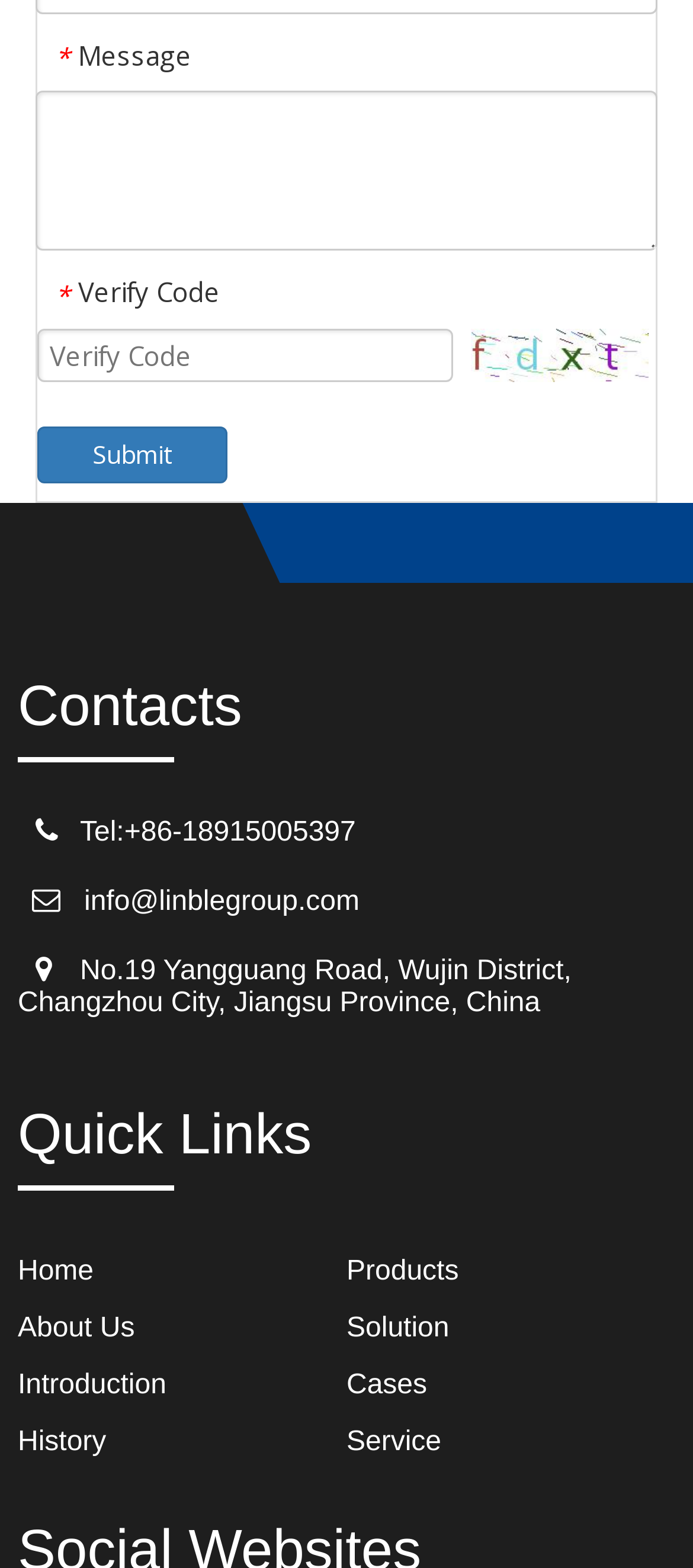What is the position of the 'Submit' button?
Using the screenshot, give a one-word or short phrase answer.

Below the Verify Code field